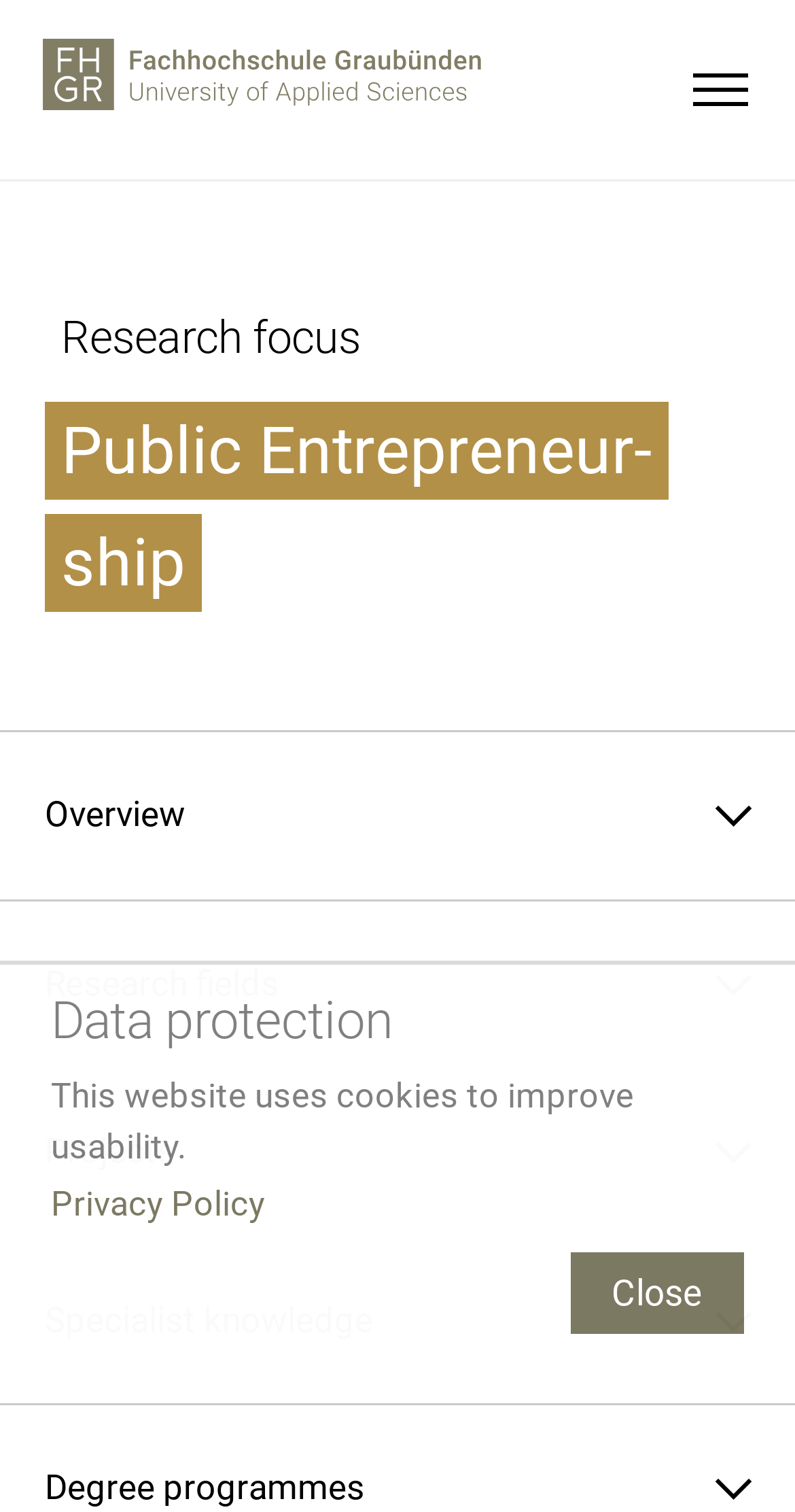Provide the bounding box coordinates for the UI element that is described as: "alt="Menu"".

[0.856, 0.038, 0.956, 0.081]